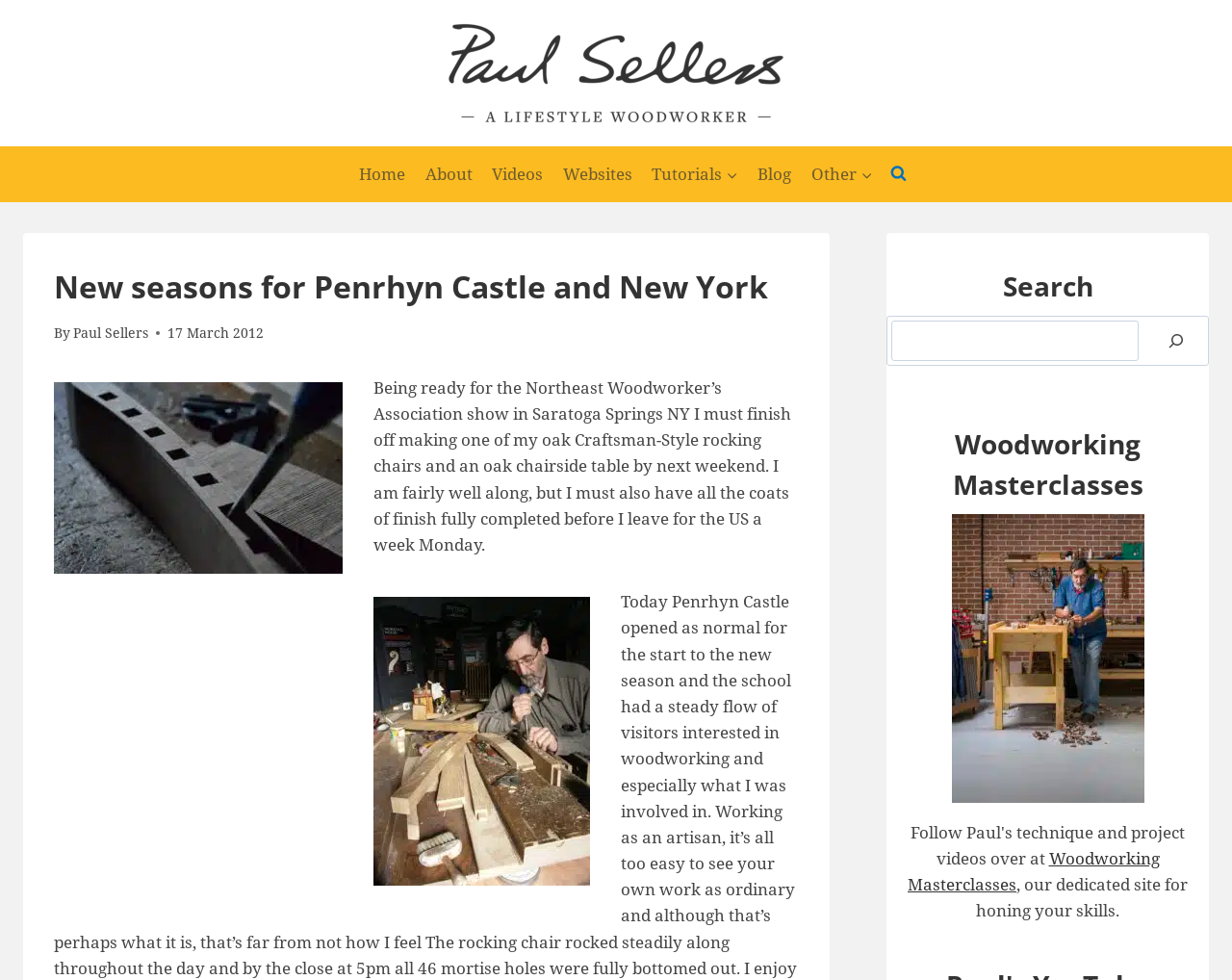Locate the bounding box coordinates of the element that should be clicked to fulfill the instruction: "Search for something".

[0.723, 0.327, 0.924, 0.369]